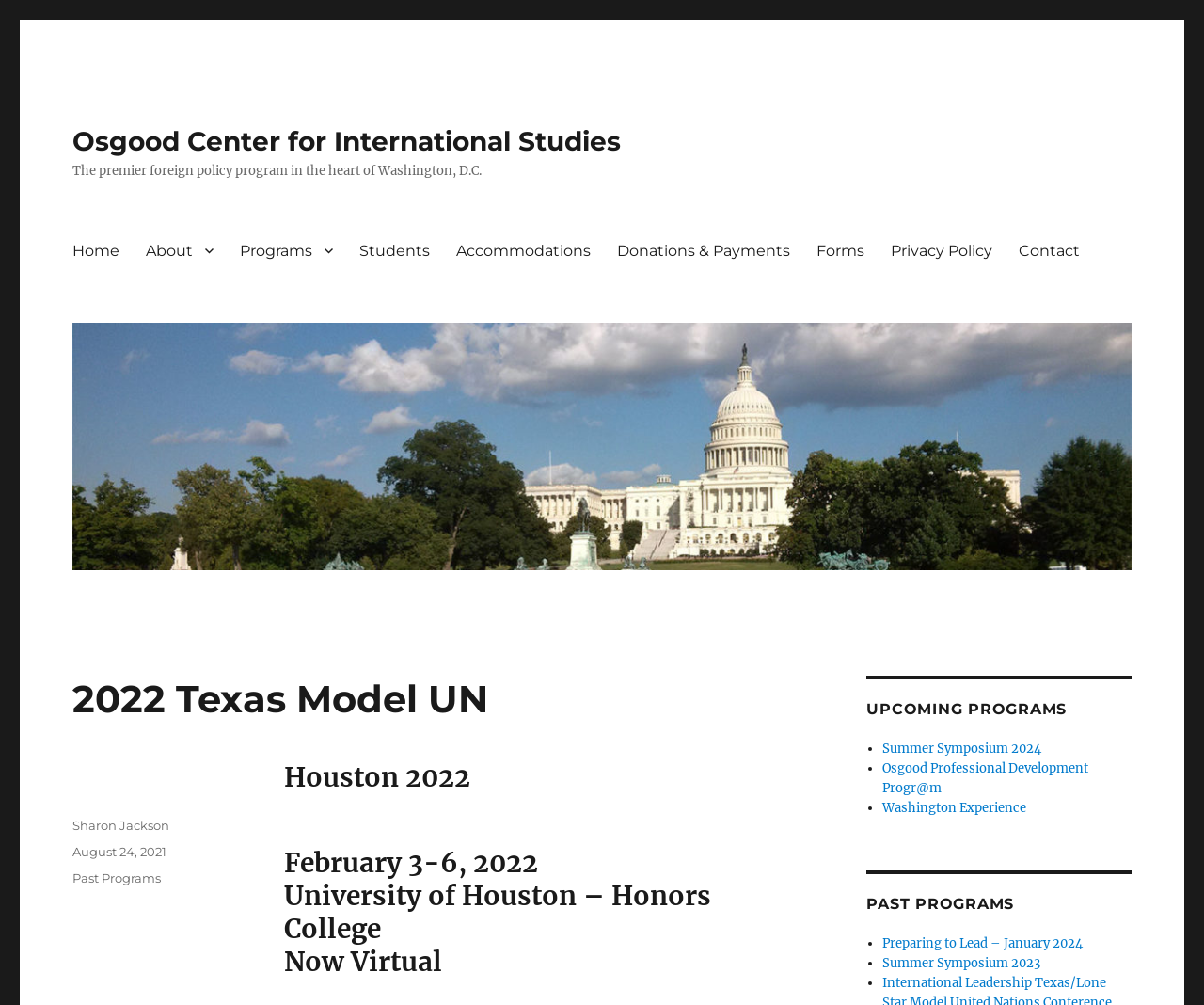Describe all the key features of the webpage in detail.

The webpage is about the Osgood Center for International Studies, specifically the 2022 Texas Model UN program. At the top, there is a link to the Osgood Center's homepage, accompanied by a brief description of the organization as "the premier foreign policy program in the heart of Washington, D.C." Below this, there is a primary navigation menu with links to various sections of the website, including Home, About, Programs, Students, Accommodations, Donations & Payments, Forms, Privacy Policy, and Contact.

On the left side of the page, there is a large image with the Osgood Center's logo, which also serves as a link to the organization's homepage. Above the image, there are three headings: "2022 Texas Model UN", "Houston 2022", and "February 3-6, 2022 University of Houston – Honors College Now Virtual", which provide details about the program.

On the right side of the page, there are two sections: "UPCOMING PROGRAMS" and "PAST PROGRAMS". The "UPCOMING PROGRAMS" section lists three programs, including Summer Symposium 2024, Osgood Professional Development Program, and Washington Experience, each with a bullet point and a link to more information. The "PAST PROGRAMS" section lists three programs, including Preparing to Lead – January 2024, Summer Symposium 2023, and another program, each with a bullet point and a link to more information.

At the bottom of the page, there is a footer section with information about the author, Sharon Jackson, the post date, August 24, 2021, and categories, including Past Programs.